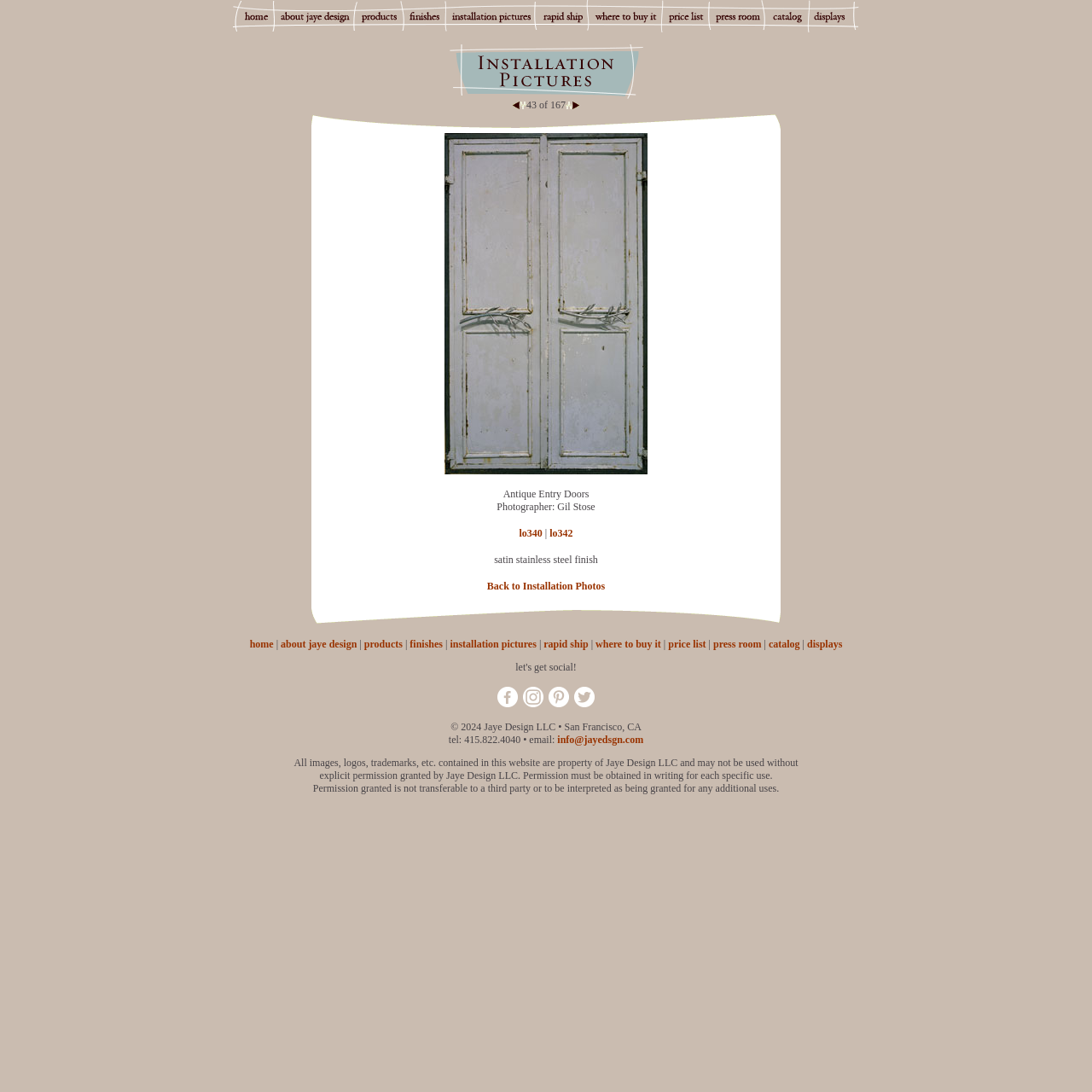What is the photographer's name?
Please answer the question with as much detail and depth as you can.

The photographer's name can be found in the text 'Antique Entry Doors Photographer: Gil Stose lo340 | lo342 satin stainless steel finish Back to Installation Photos', which mentions 'Photographer: Gil Stose'.